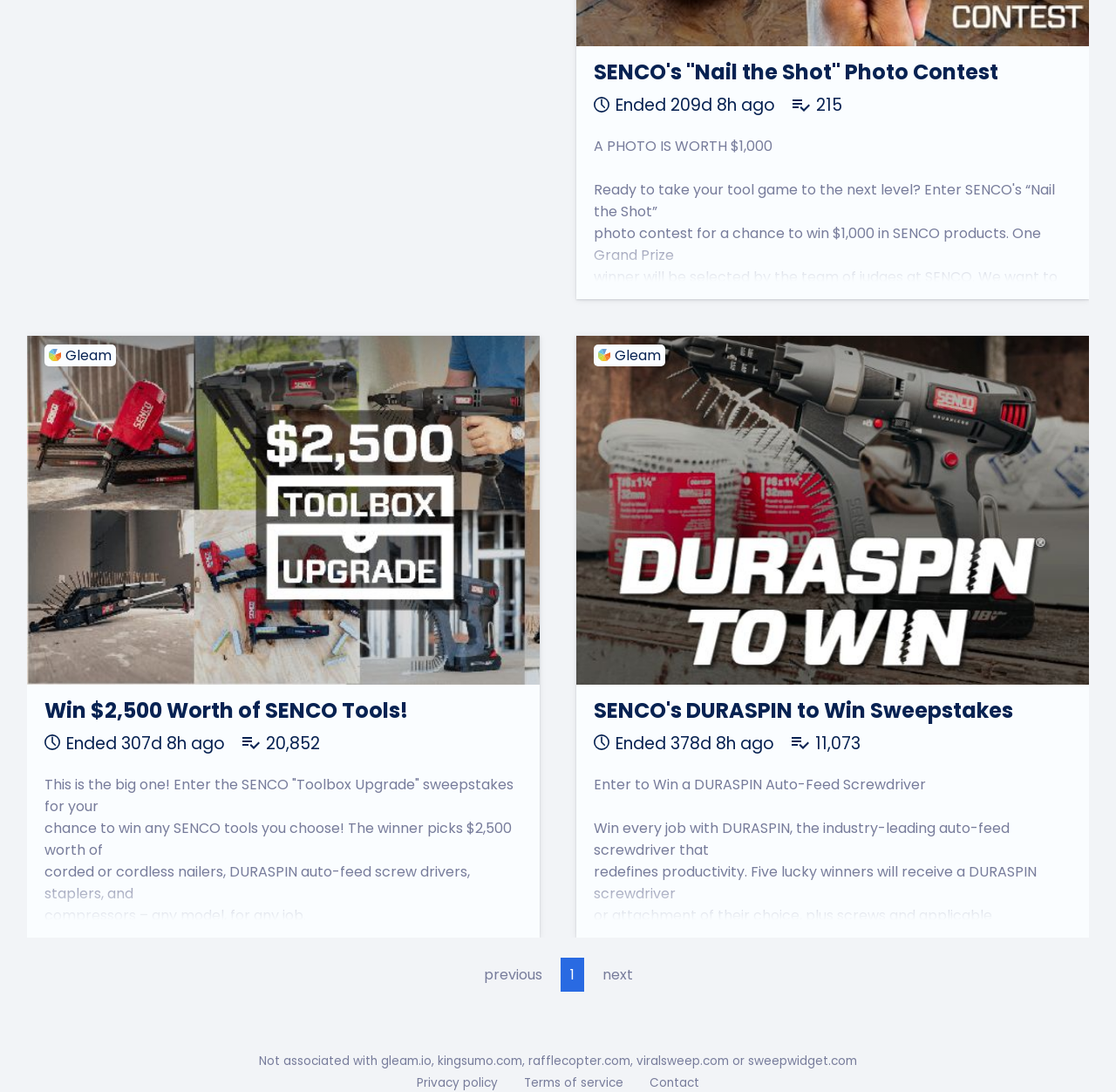Use a single word or phrase to answer the question: 
What is the purpose of the webpage?

List giveaways